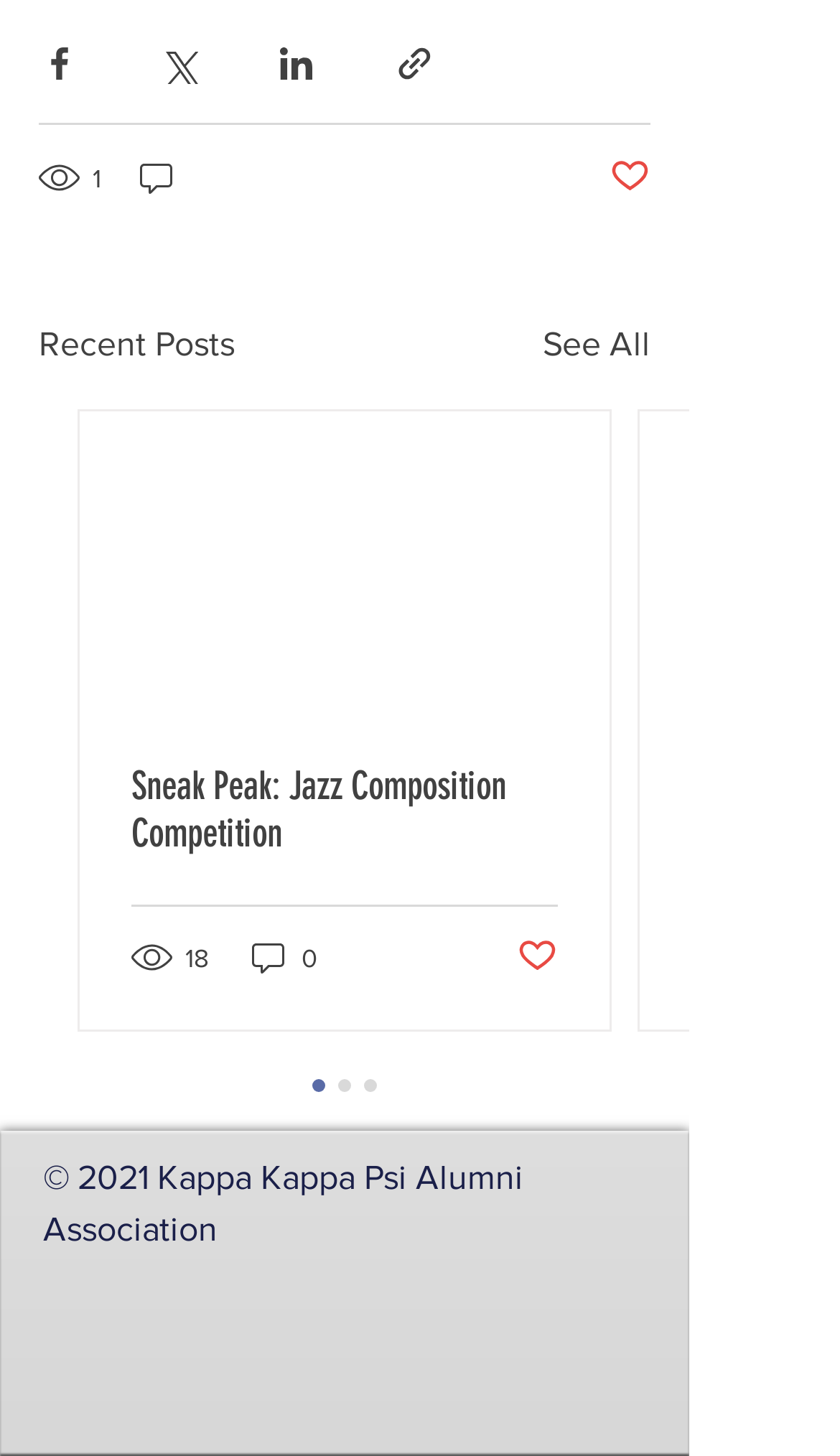Pinpoint the bounding box coordinates of the clickable element needed to complete the instruction: "Like a post". The coordinates should be provided as four float numbers between 0 and 1: [left, top, right, bottom].

[0.726, 0.107, 0.774, 0.138]